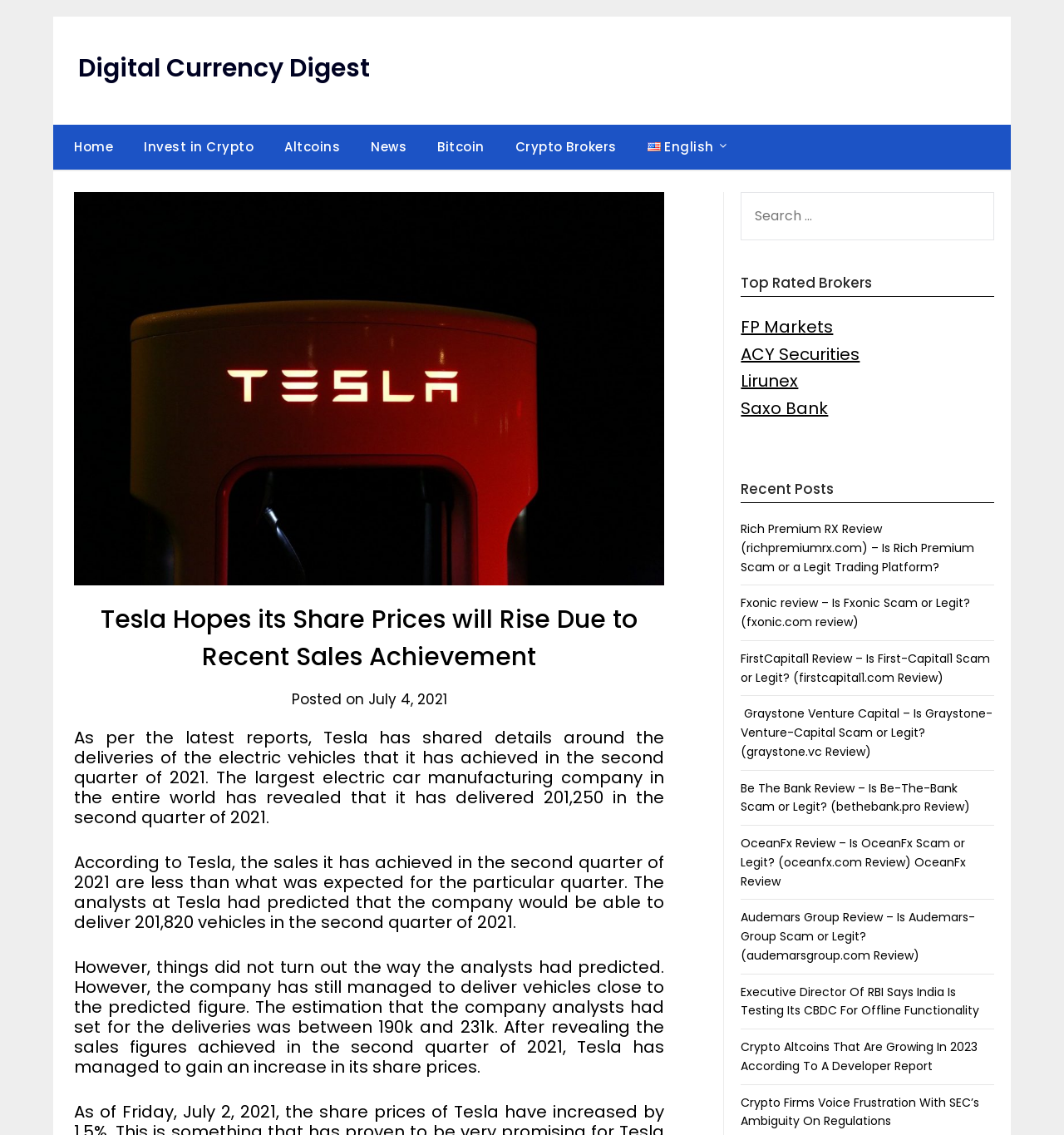Locate the bounding box coordinates of the clickable part needed for the task: "Read the 'Tesla Hopes its Share Prices will Rise Due to Recent Sales Achievement' article".

[0.07, 0.169, 0.624, 0.595]